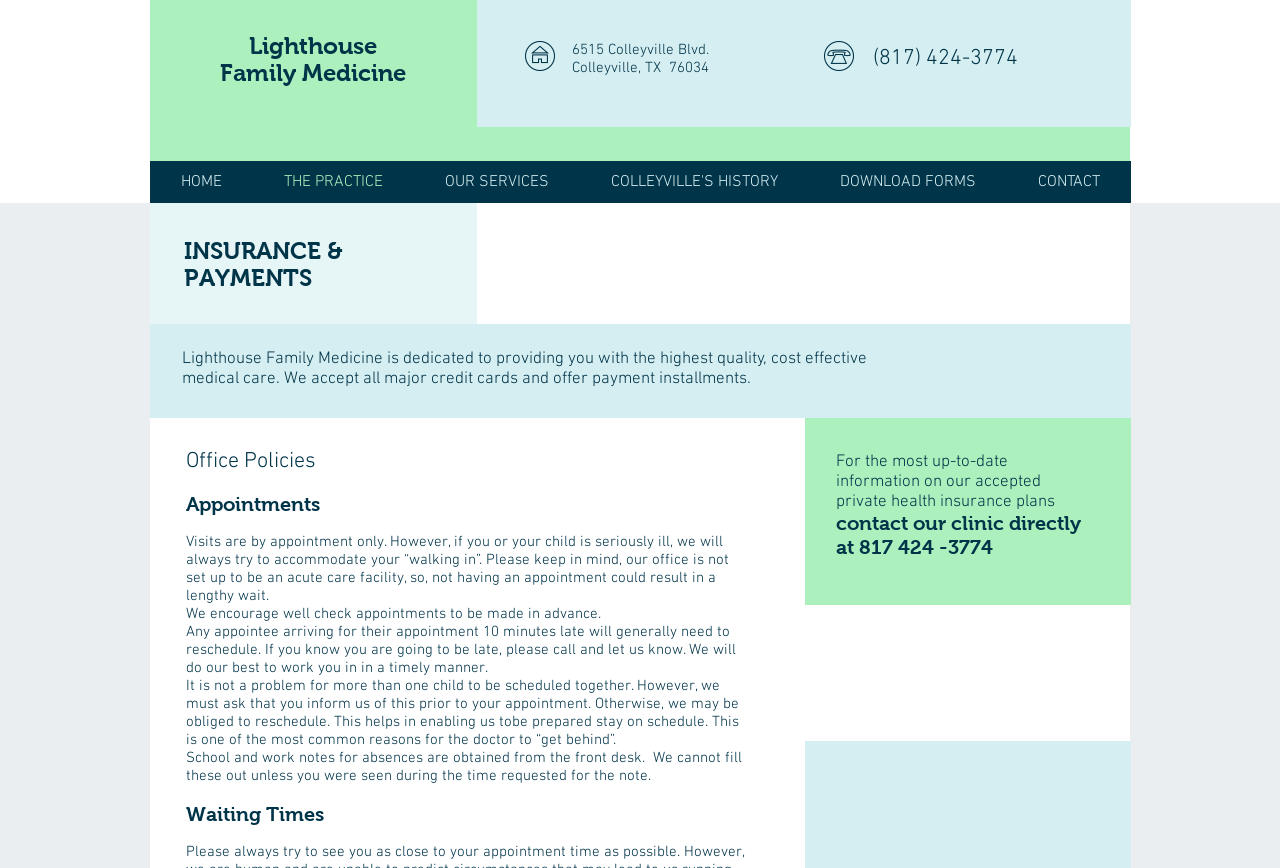Determine the bounding box for the UI element described here: "calendar".

None